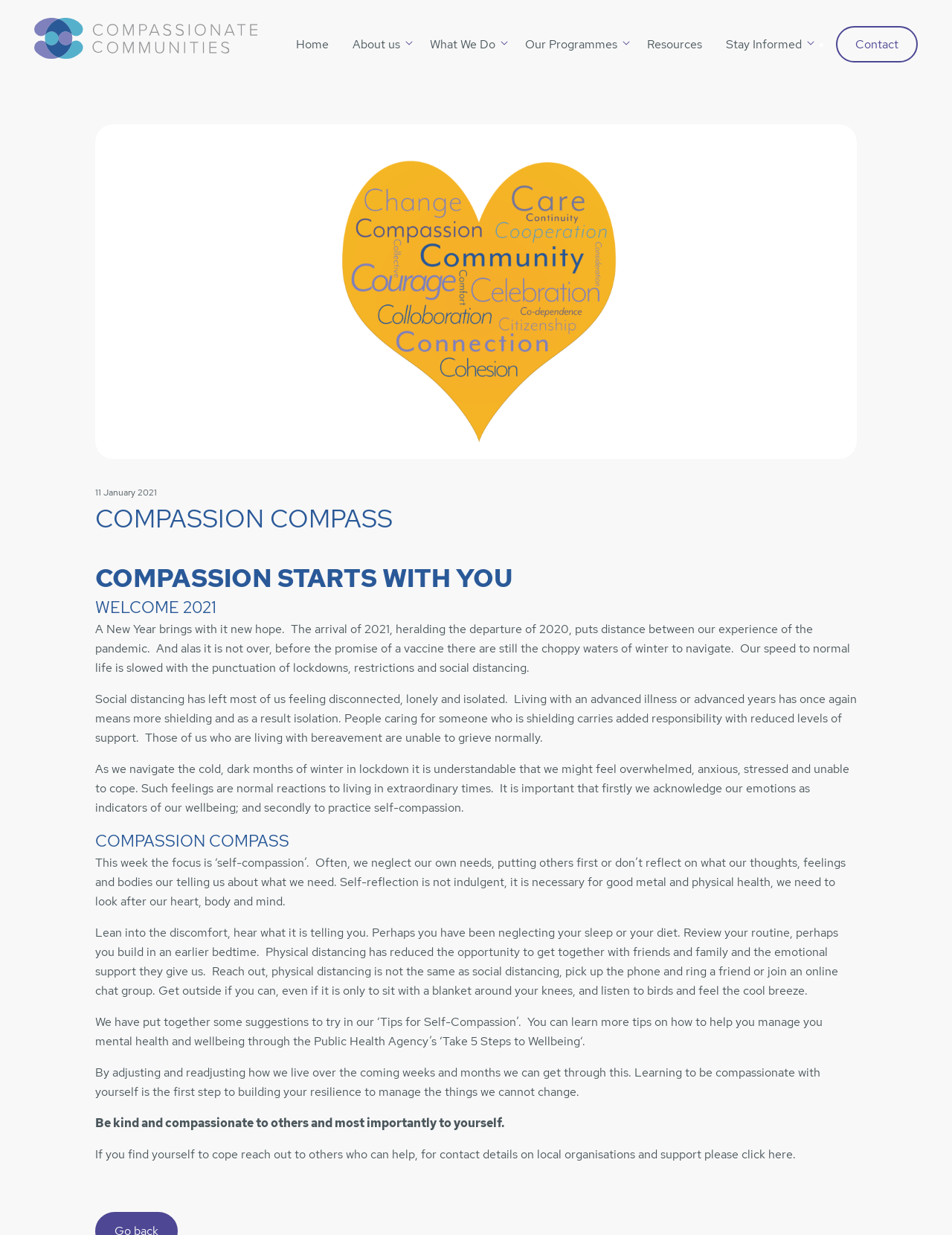Determine the bounding box coordinates for the region that must be clicked to execute the following instruction: "Click the 'What We Do' link".

[0.452, 0.029, 0.52, 0.043]